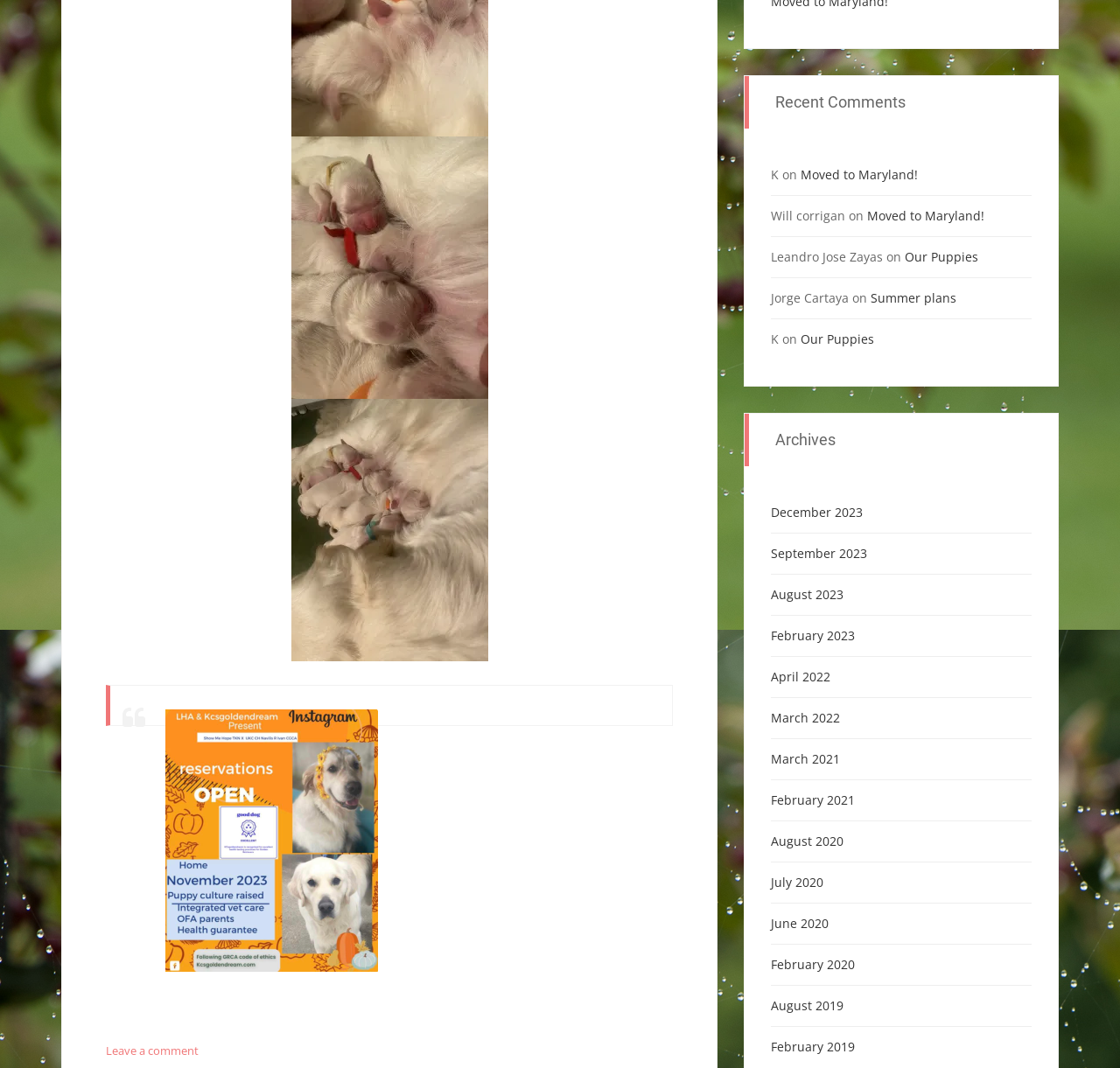Please mark the clickable region by giving the bounding box coordinates needed to complete this instruction: "Leave a comment".

[0.095, 0.977, 0.177, 0.991]